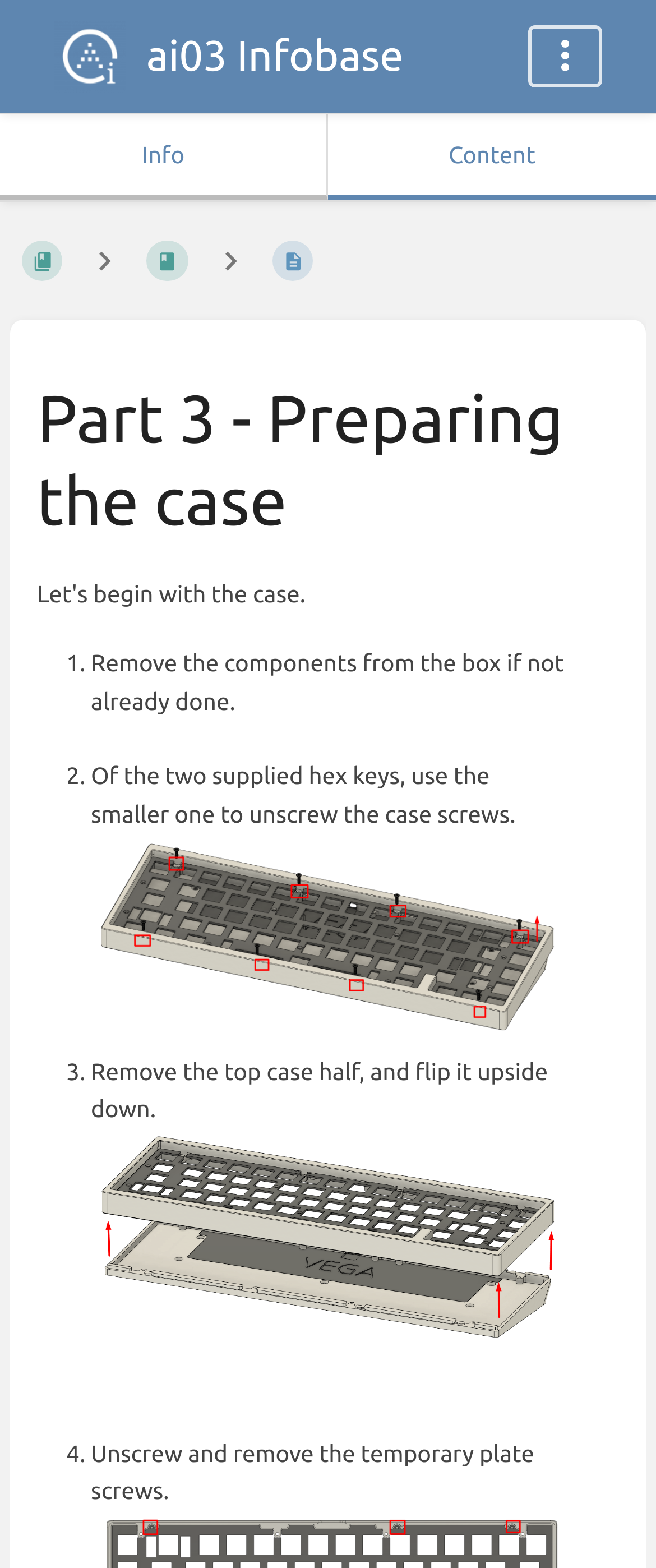What is the action to be performed on the top case half?
Please analyze the image and answer the question with as much detail as possible.

I read the static text associated with the list marker '3.', which says 'Remove the top case half, and flip it upside down.' This indicates that the action to be performed on the top case half is to remove it and flip it upside down.